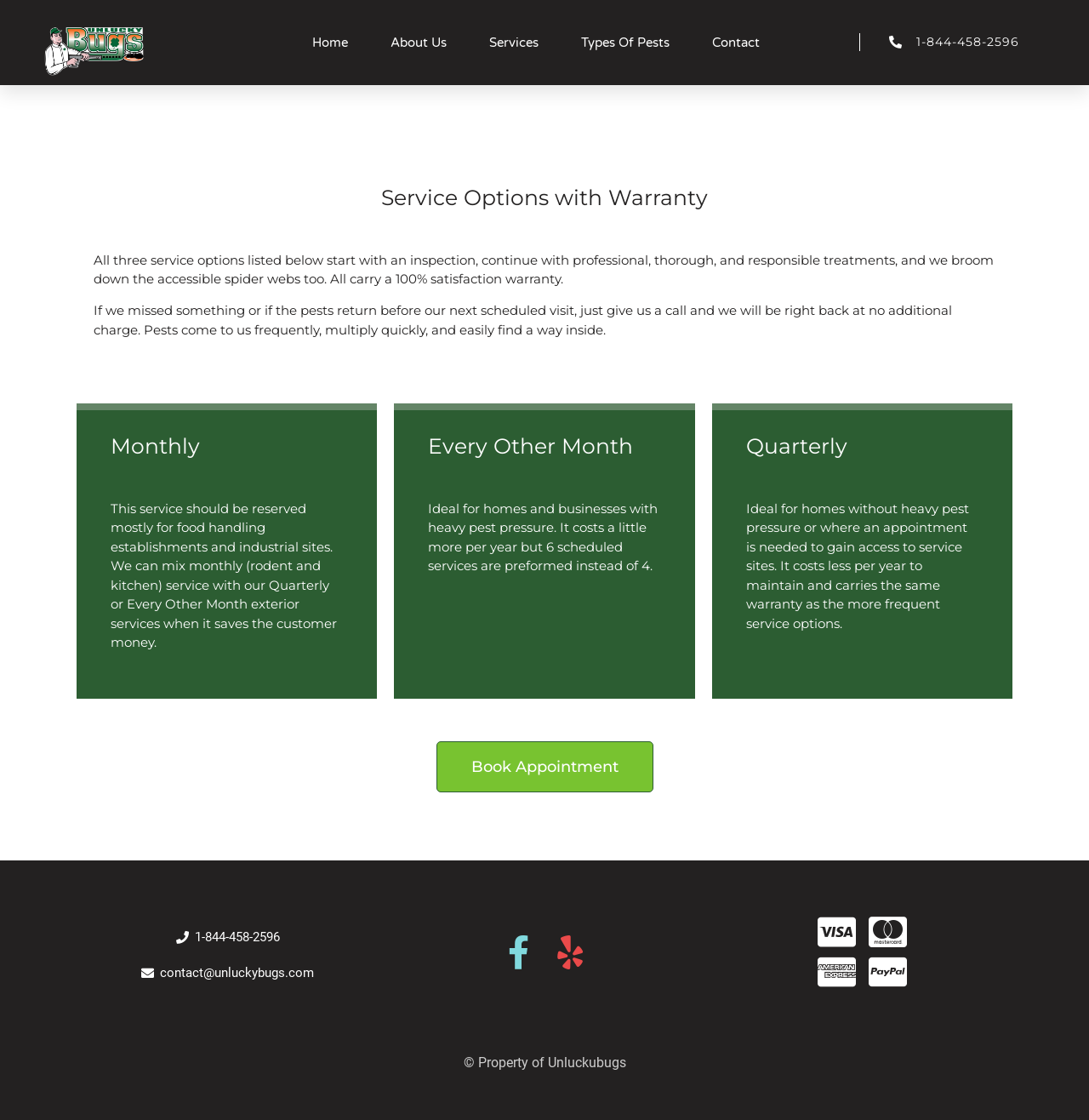Locate the bounding box for the described UI element: "Color aluminum coil". Ensure the coordinates are four float numbers between 0 and 1, formatted as [left, top, right, bottom].

None